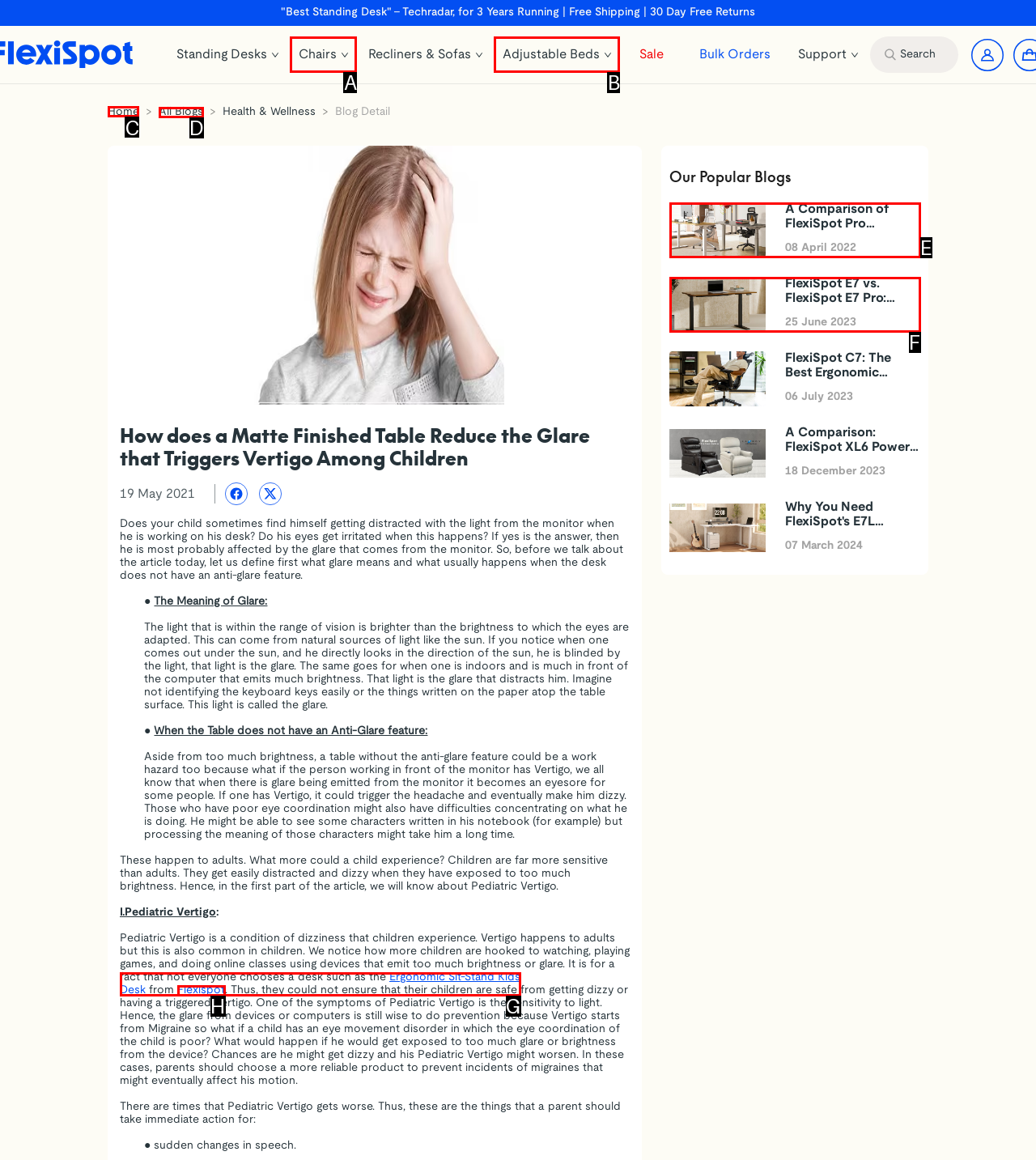Given the task: Go to Home page, tell me which HTML element to click on.
Answer with the letter of the correct option from the given choices.

C